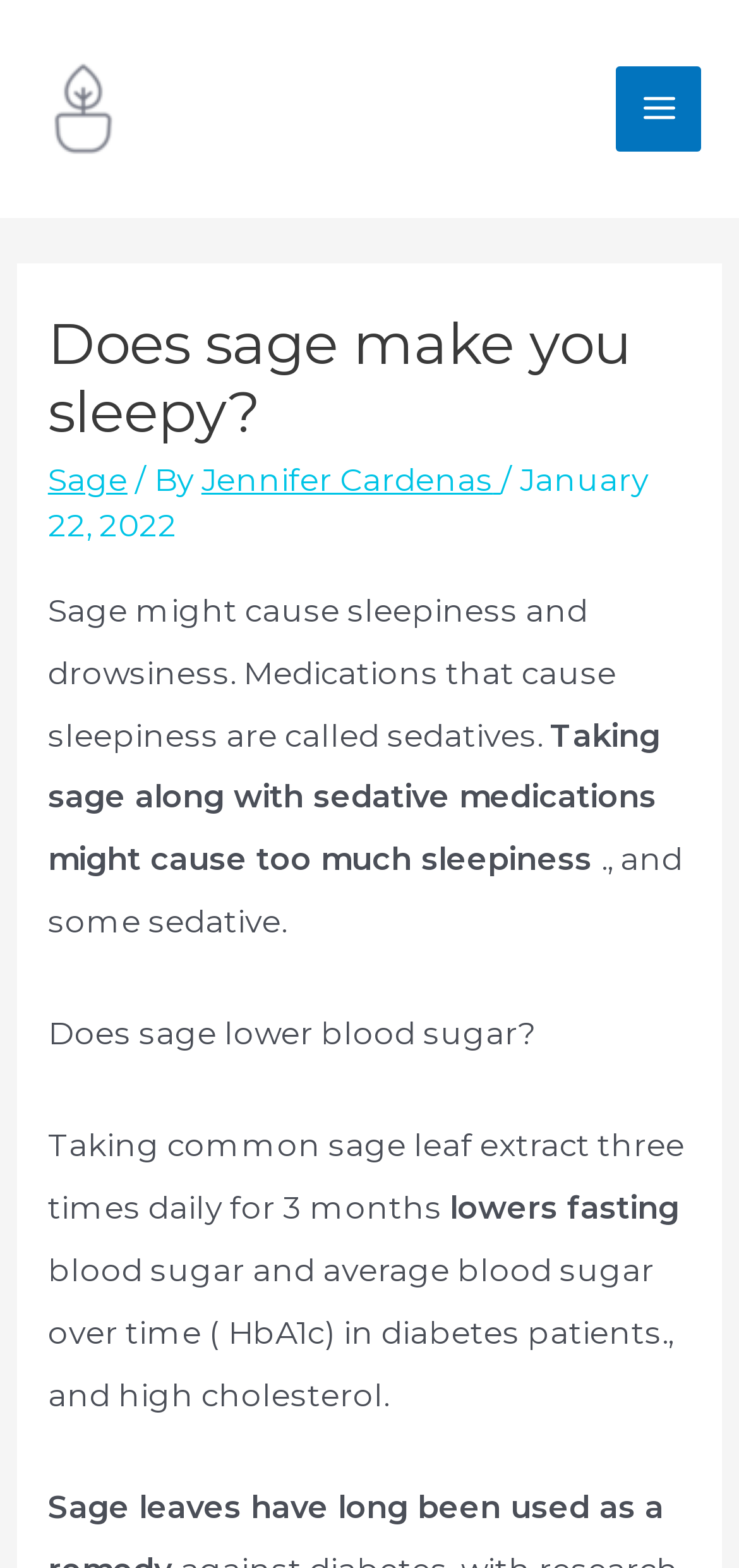What is the effect of taking common sage leaf extract on diabetes patients?
Please give a detailed and elaborate answer to the question based on the image.

The webpage states that taking common sage leaf extract three times daily for 3 months lowers fasting blood sugar and average blood sugar over time (HbA1c) in diabetes patients, as mentioned in the paragraph 'Taking common sage leaf extract three times daily for 3 months...'.